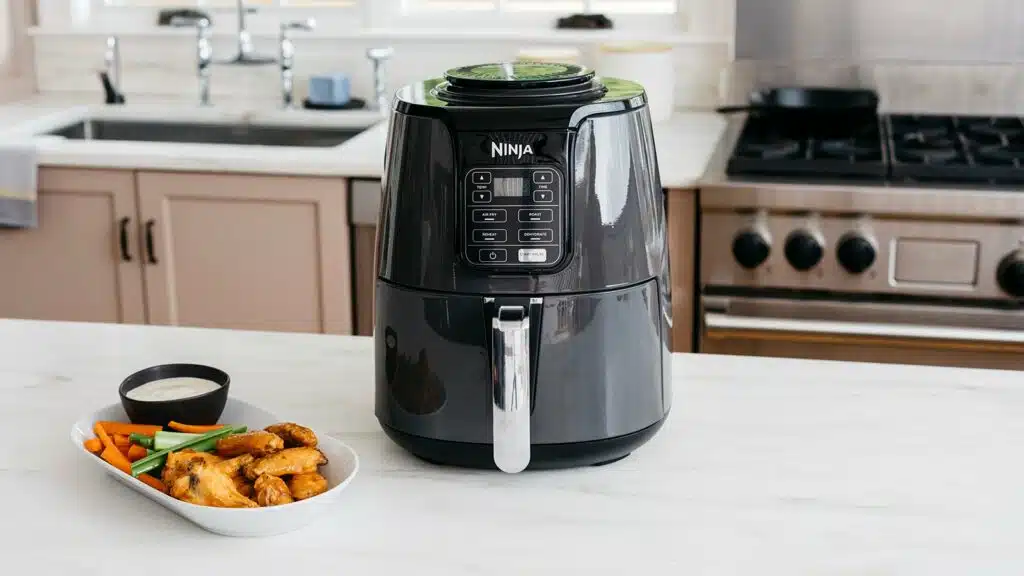Summarize the image with a detailed caption.

The image features a sleek Ninja air fryer positioned prominently on a modern kitchen countertop. This versatile kitchen appliance, known for its efficient cooking capabilities, is shown in a stylish black finish. Next to the air fryer, there is a white serving platter filled with golden-brown chicken wings, vibrant orange carrots, and fresh green beans, accompanied by a small bowl of dipping sauce. Behind the air fryer is a well-equipped kitchen setup, including a stainless-steel sink and a gas stove, hinting at a home that’s both functional and elegantly designed. This setting reflects a preparation space ideal for cooking and entertaining, showcasing the air fryer's role in creating delicious meals with ease.